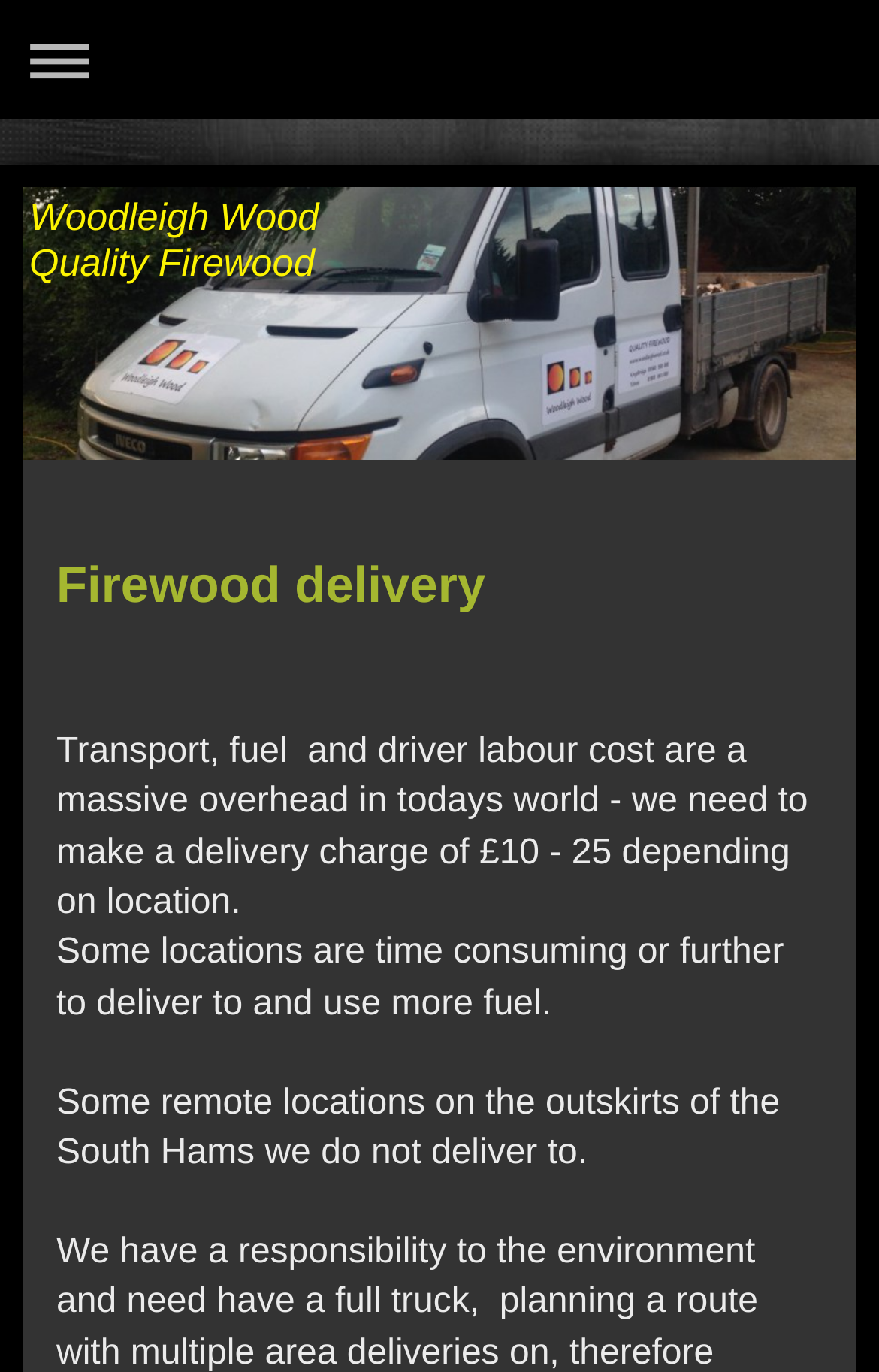What is the purpose of the webpage?
Using the details from the image, give an elaborate explanation to answer the question.

The webpage appears to be providing information about firewood delivery, including the delivery charges and the areas that are eligible for delivery, which suggests that the purpose of the webpage is to inform customers about firewood delivery.